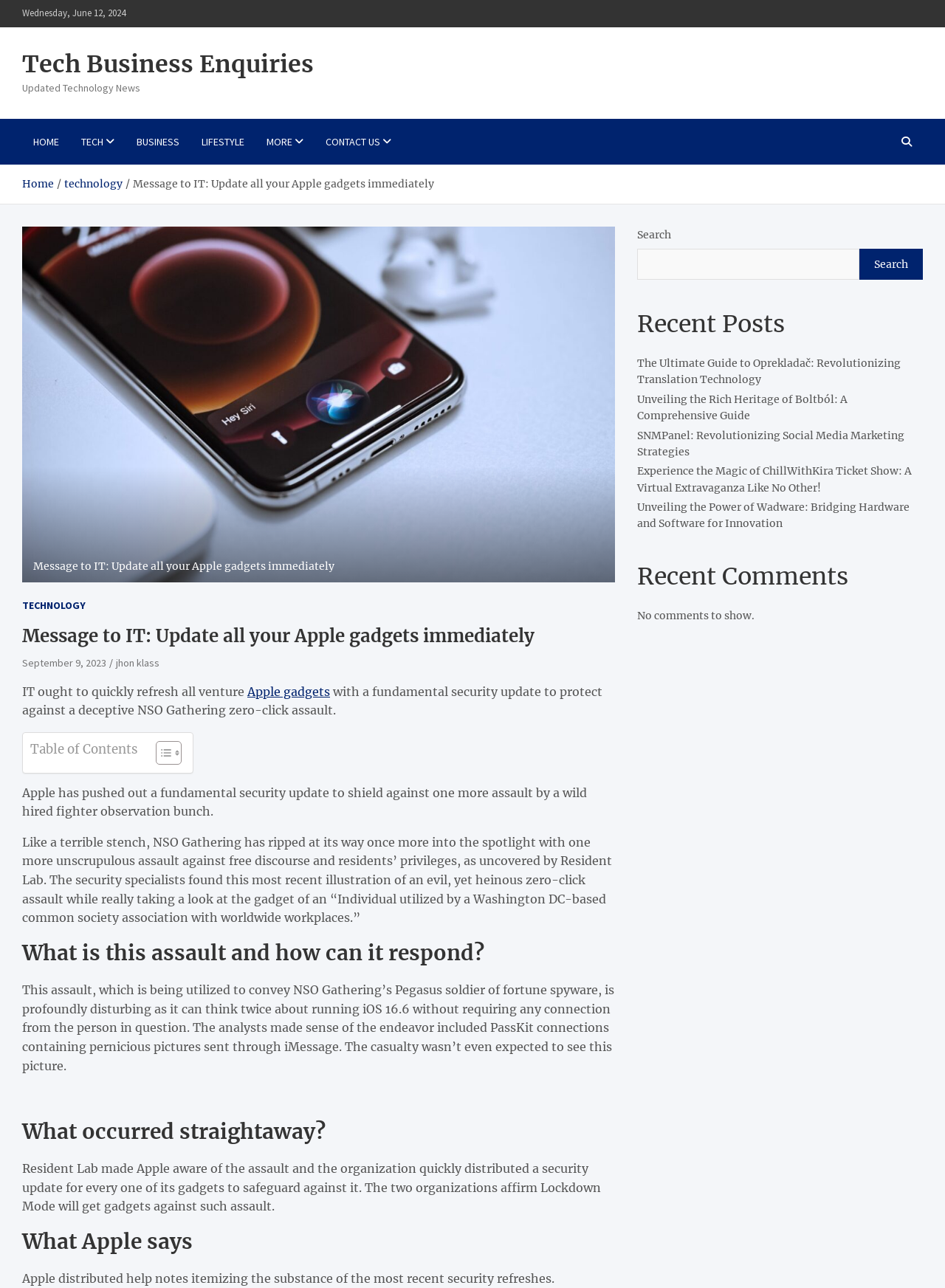Given the following UI element description: "WORKSHOPS & RETREATS", find the bounding box coordinates in the webpage screenshot.

None